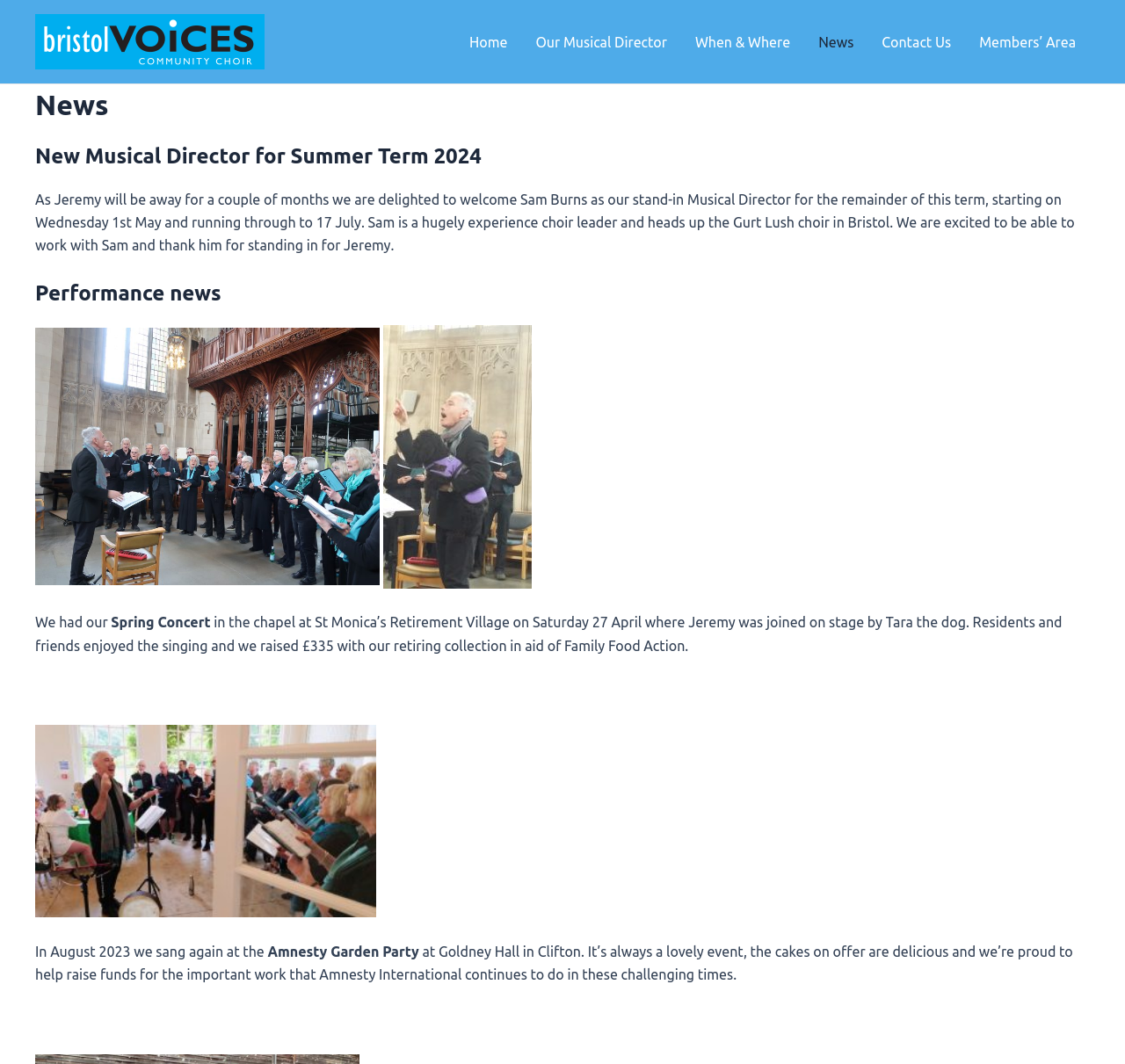How much was raised in aid of Family Food Action?
Based on the image, answer the question with as much detail as possible.

The answer can be found in the StaticText element with the text 'Residents and friends enjoyed the singing and we raised £335 with our retiring collection in aid of Family Food Action.'